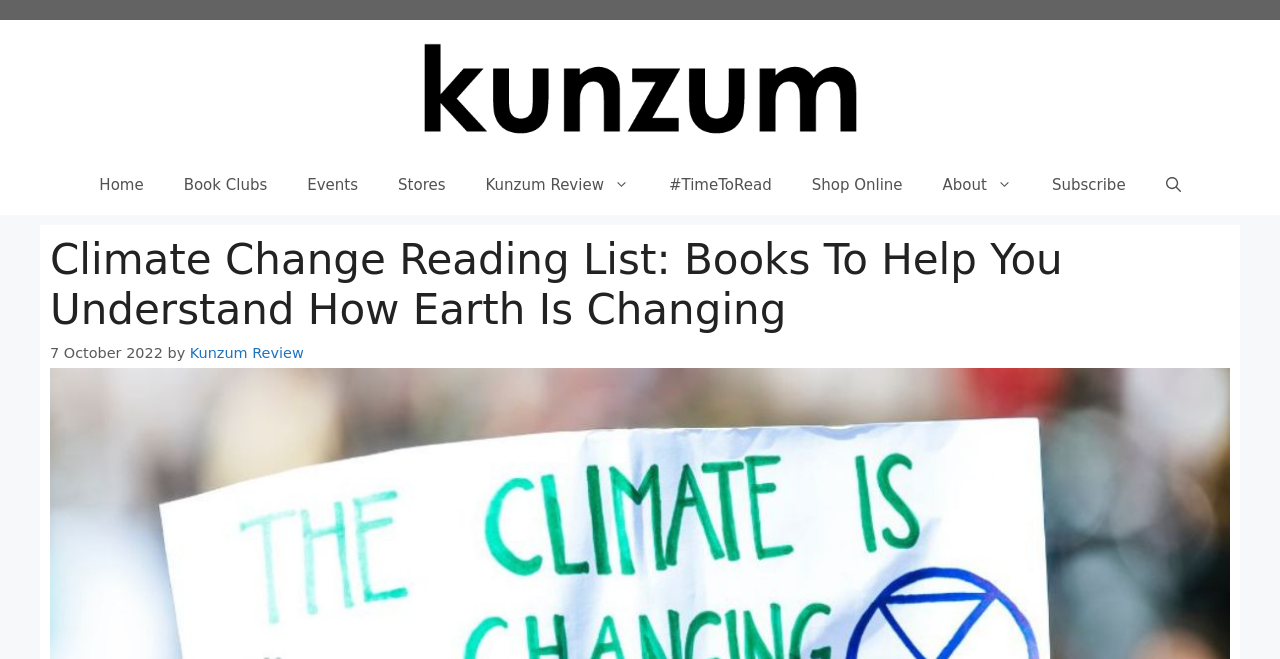Please identify the primary heading on the webpage and return its text.

Climate Change Reading List: Books To Help You Understand How Earth Is Changing